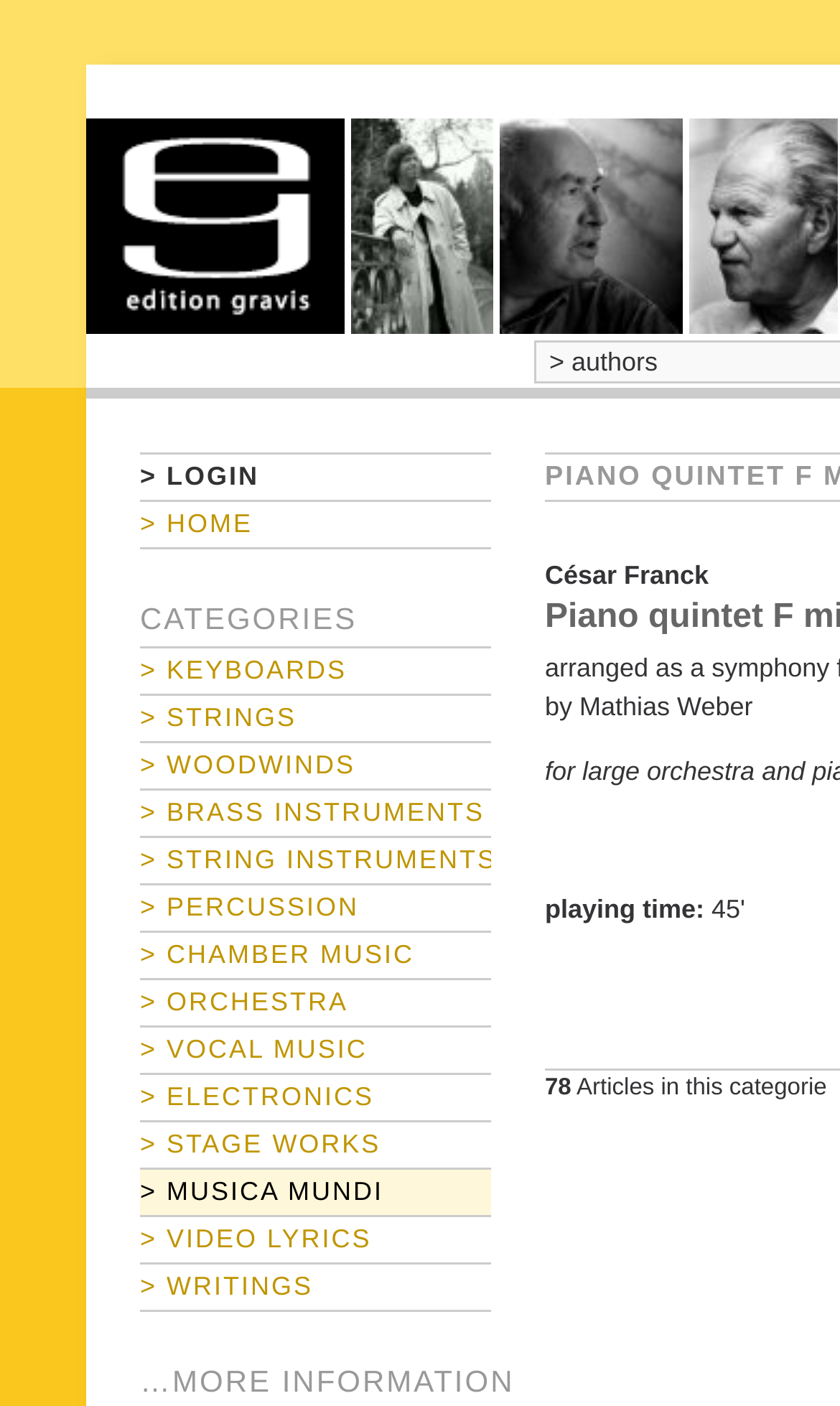How many articles are in this category?
Please look at the screenshot and answer in one word or a short phrase.

78